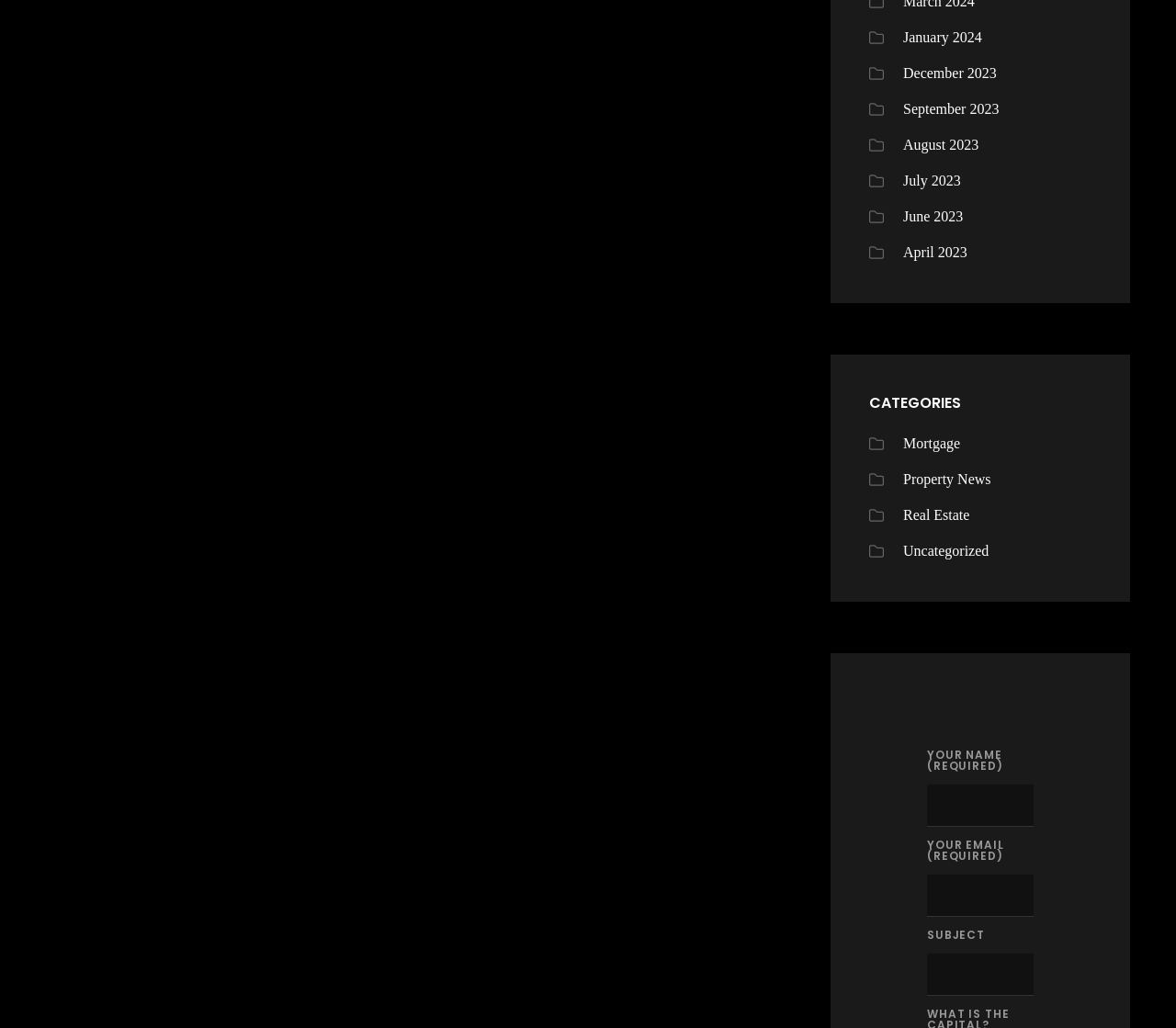Given the description "July 2023", determine the bounding box of the corresponding UI element.

[0.768, 0.168, 0.817, 0.183]